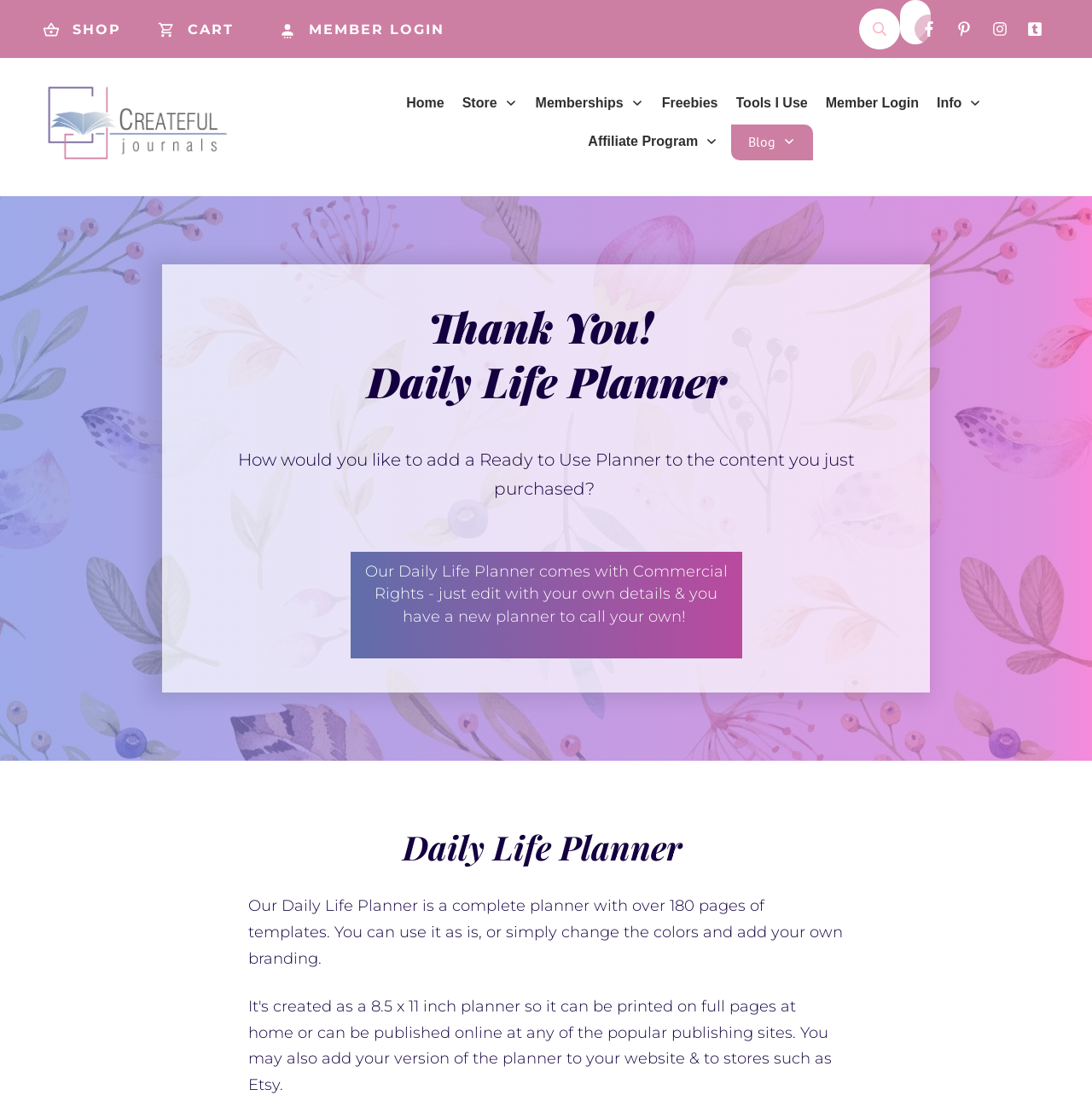Use a single word or phrase to answer the following:
How many navigation links are there in the top menu?

7